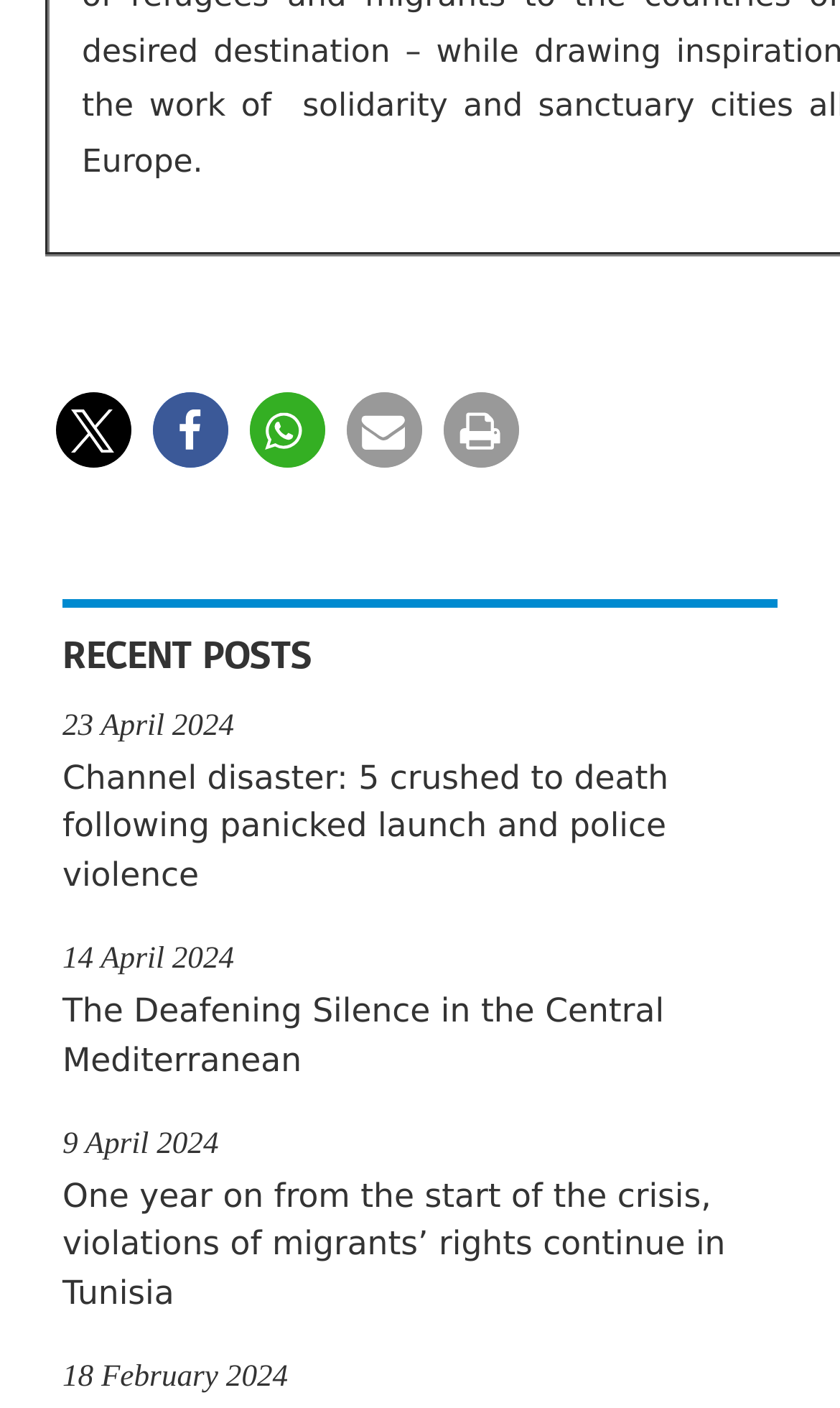Determine the bounding box coordinates of the clickable element to achieve the following action: 'Read 'Channel disaster: 5 crushed to death following panicked launch and police violence''. Provide the coordinates as four float values between 0 and 1, formatted as [left, top, right, bottom].

[0.074, 0.538, 0.796, 0.636]